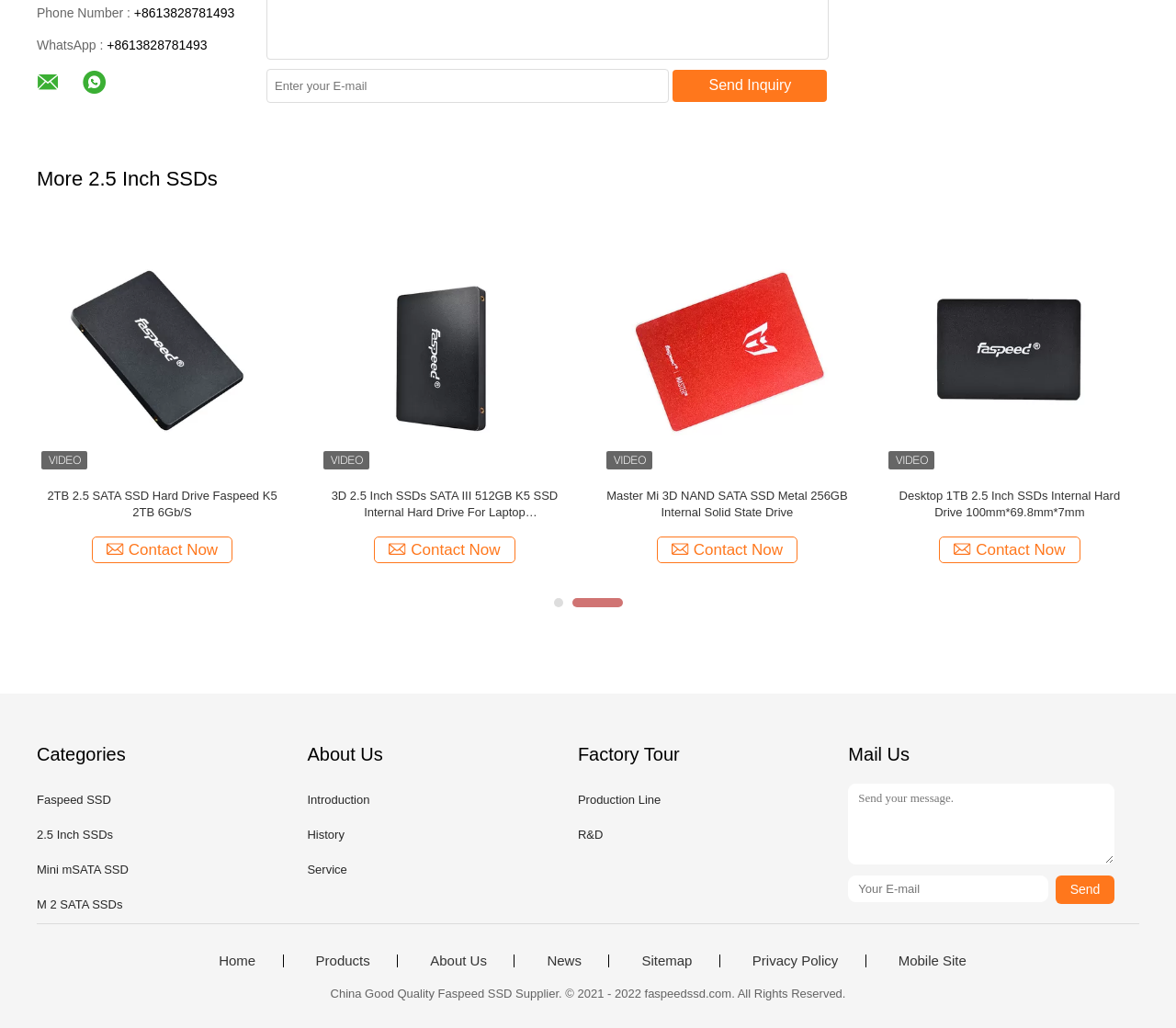Give the bounding box coordinates for this UI element: "Home". The coordinates should be four float numbers between 0 and 1, arranged as [left, top, right, bottom].

[0.159, 0.928, 0.237, 0.941]